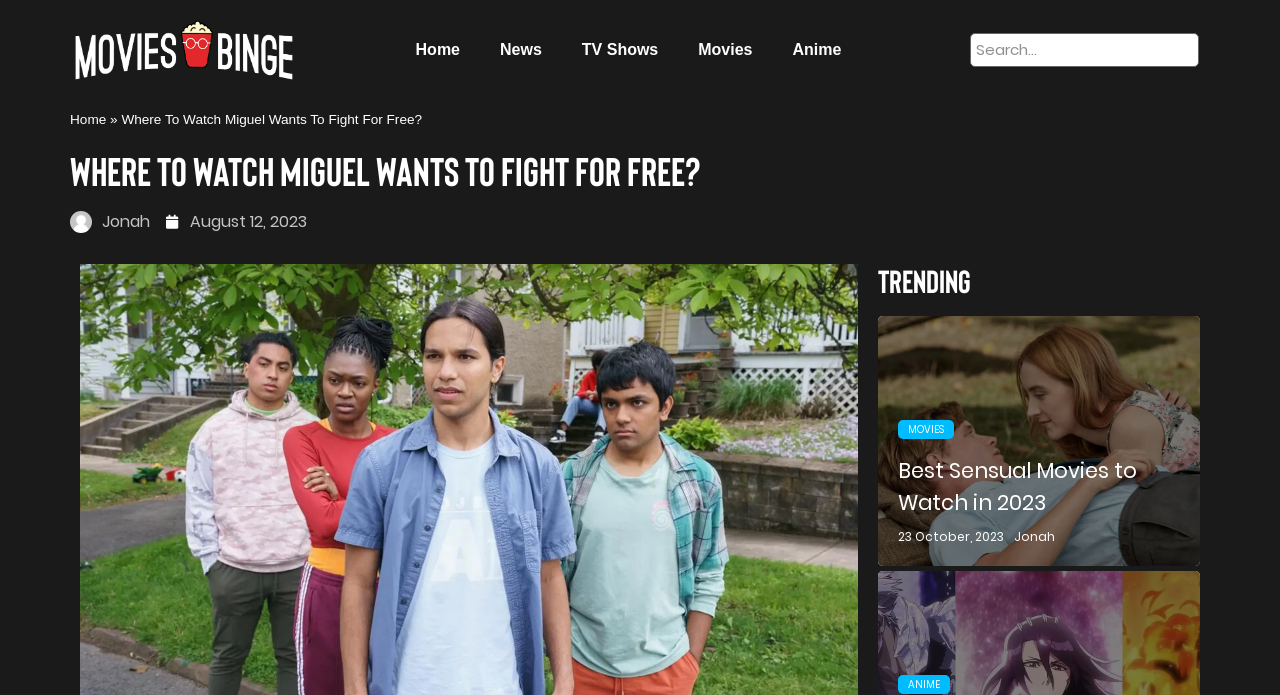Please find the bounding box coordinates of the element that you should click to achieve the following instruction: "Watch Miguel Wants To Fight For Free". The coordinates should be presented as four float numbers between 0 and 1: [left, top, right, bottom].

[0.055, 0.303, 0.117, 0.337]